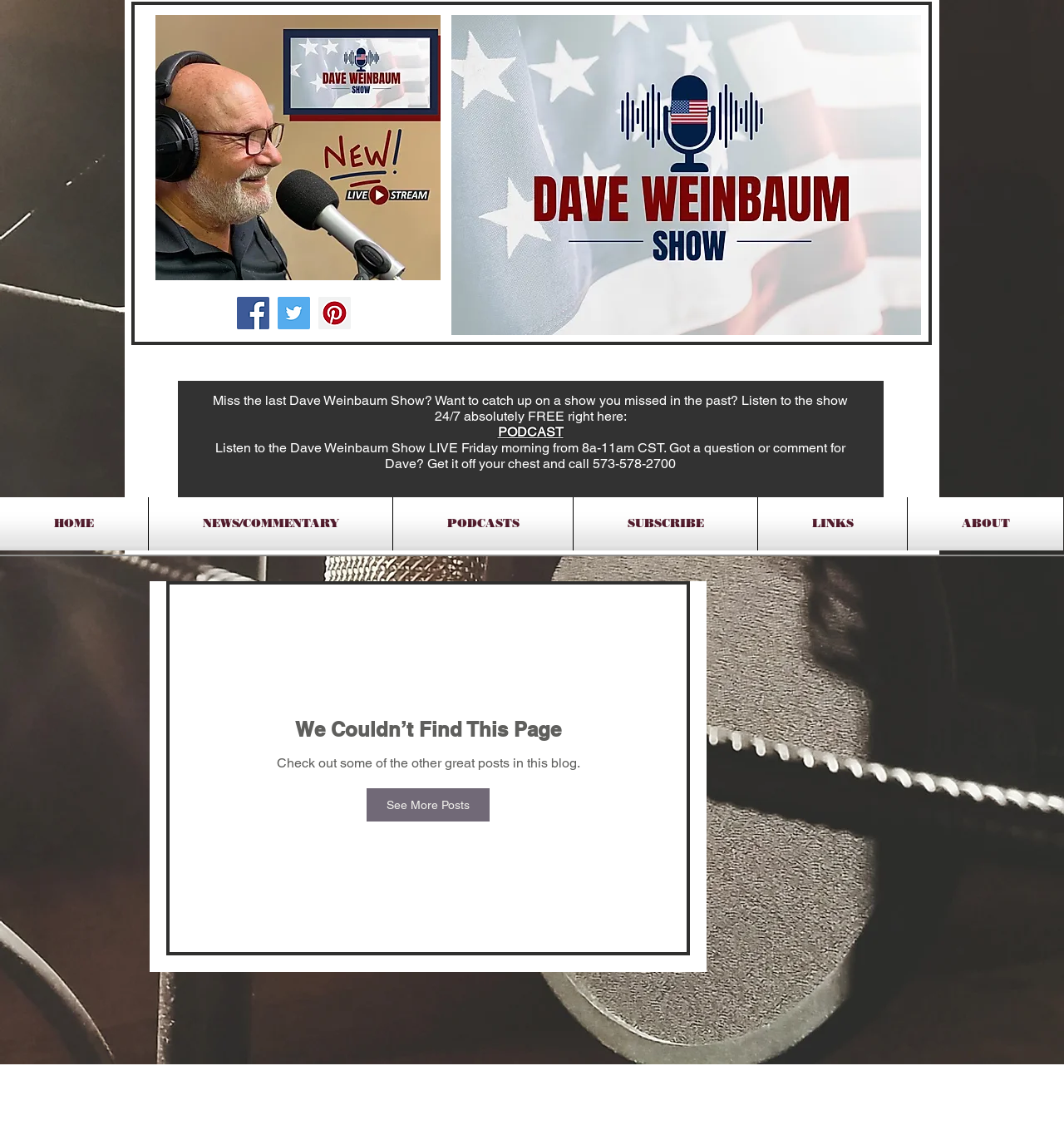Please locate the clickable area by providing the bounding box coordinates to follow this instruction: "Go to home page".

[0.0, 0.442, 0.139, 0.489]